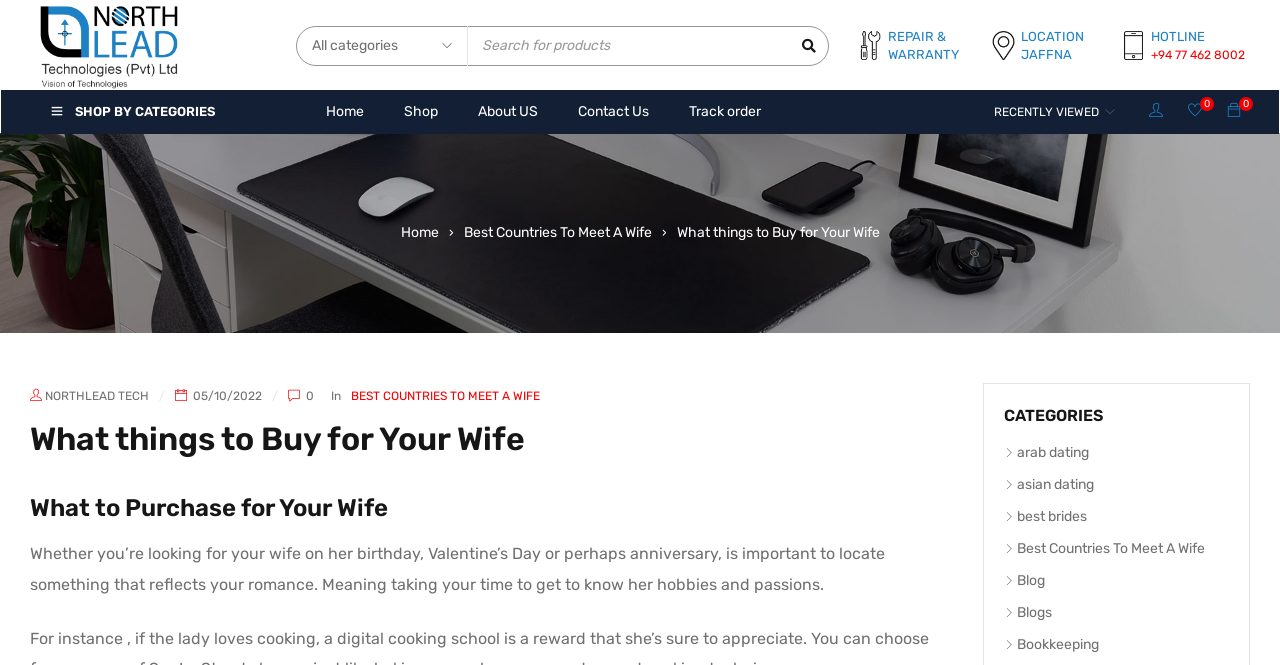Please provide the bounding box coordinates for the UI element as described: "REPAIR & WARRANTY". The coordinates must be four floats between 0 and 1, represented as [left, top, right, bottom].

[0.671, 0.042, 0.76, 0.096]